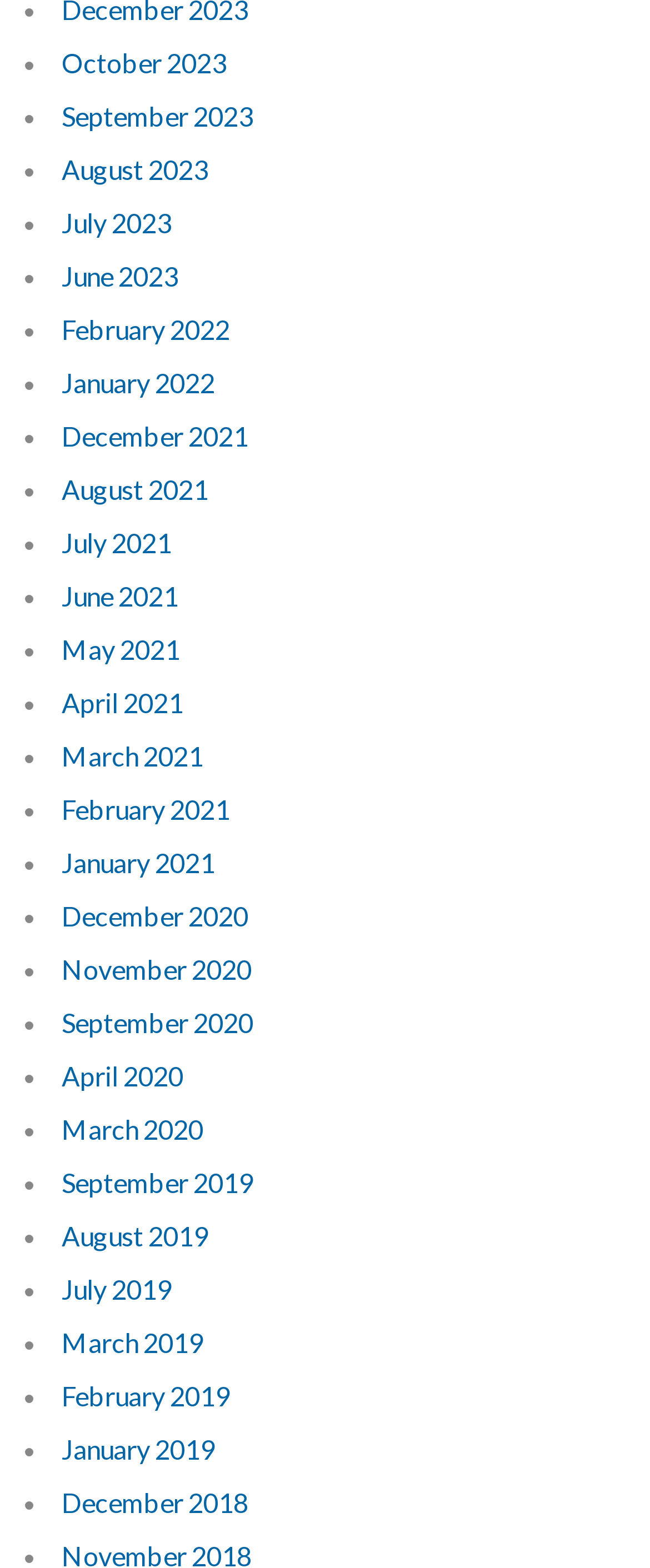Locate the UI element that matches the description September 2019 in the webpage screenshot. Return the bounding box coordinates in the format (top-left x, top-left y, bottom-right x, bottom-right y), with values ranging from 0 to 1.

[0.095, 0.744, 0.39, 0.764]